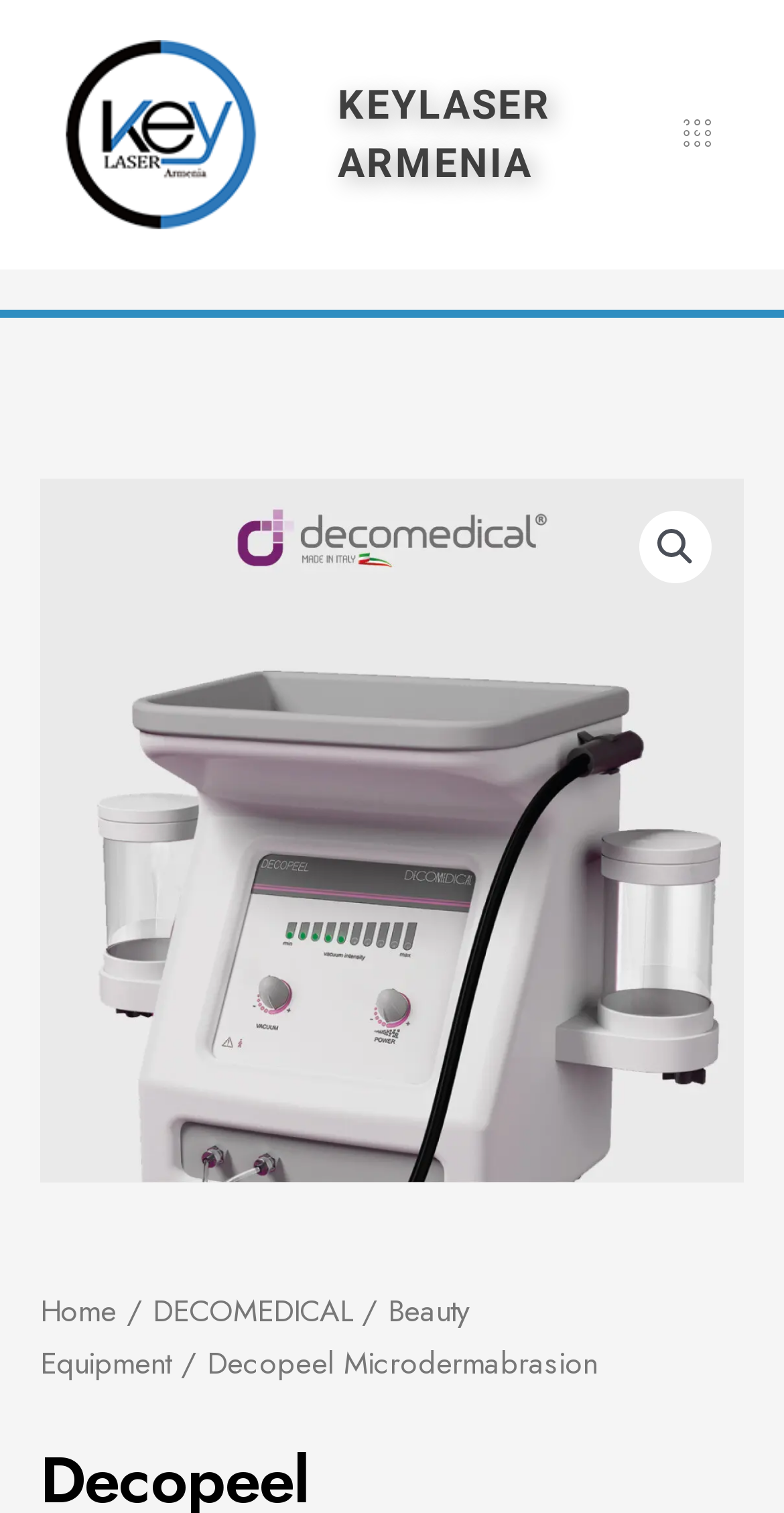Locate the UI element described as follows: "Beauty Equipment". Return the bounding box coordinates as four float numbers between 0 and 1 in the order [left, top, right, bottom].

[0.051, 0.853, 0.6, 0.916]